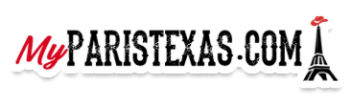Use a single word or phrase to answer the question: What symbolizes a connection to the city of Paris?

Eiffel Tower